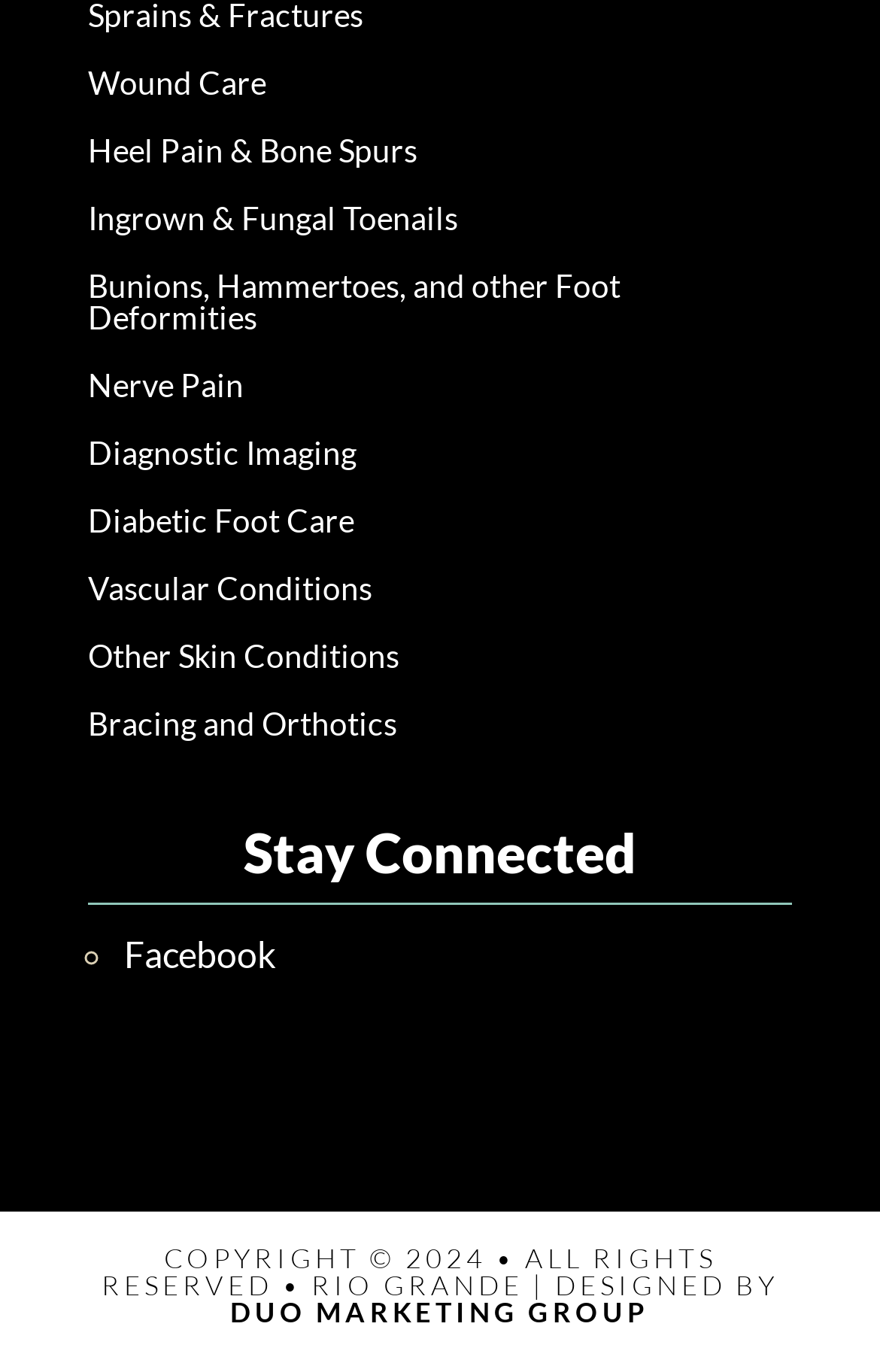Given the element description: "Facebook", predict the bounding box coordinates of the UI element it refers to, using four float numbers between 0 and 1, i.e., [left, top, right, bottom].

[0.141, 0.679, 0.313, 0.71]